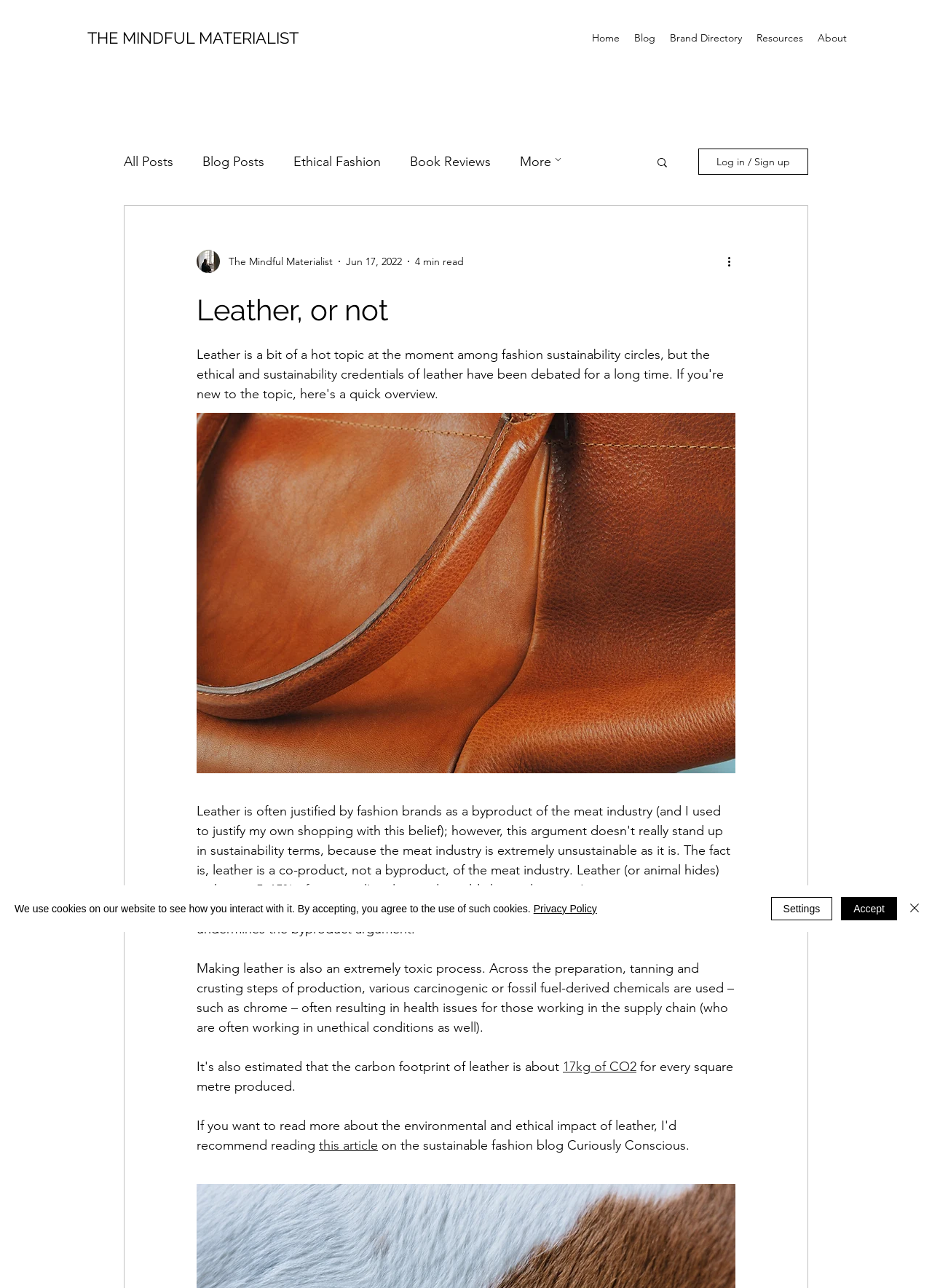What is the author's picture located?
Answer the question with a single word or phrase by looking at the picture.

Top-right corner